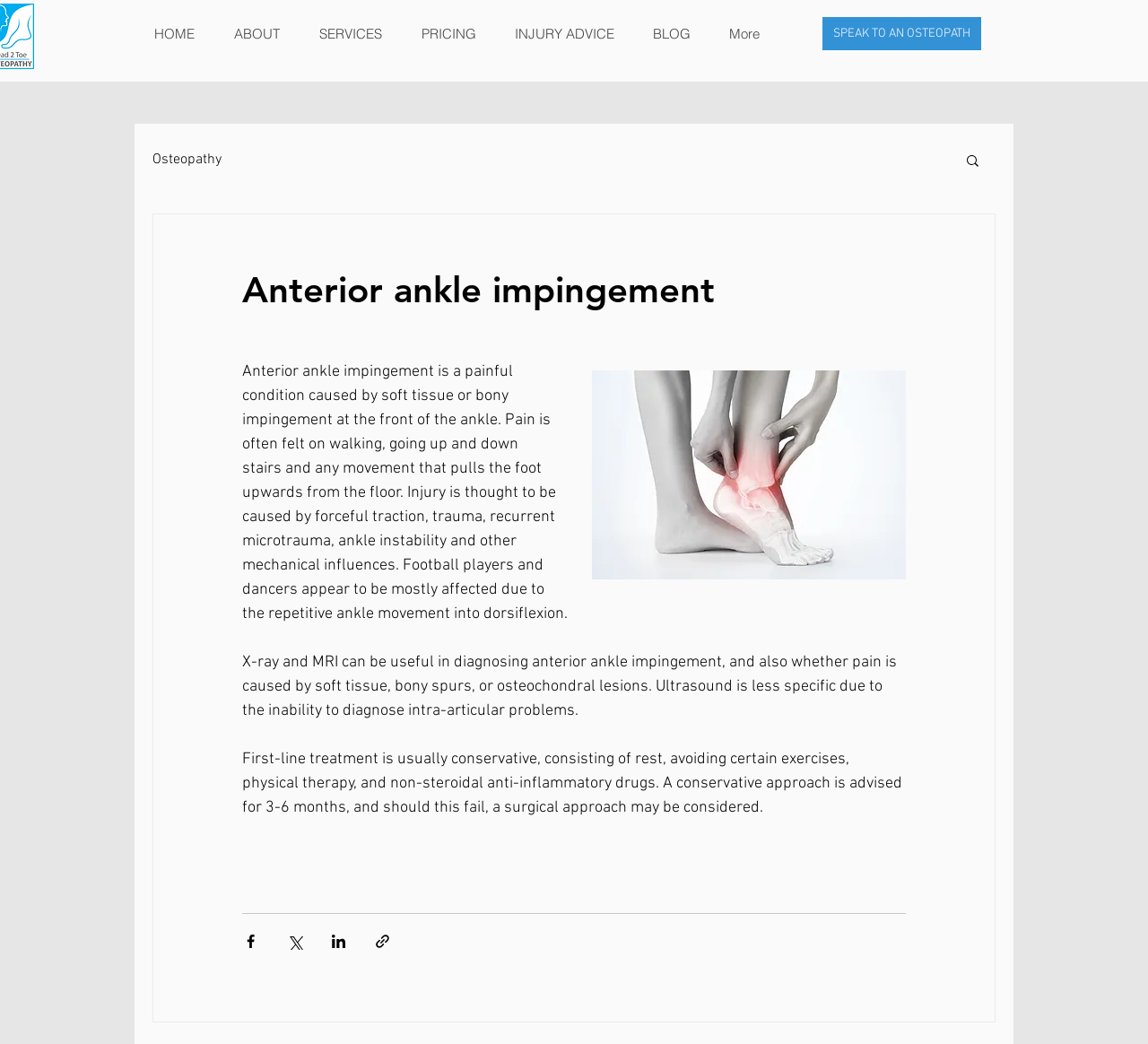Create a detailed narrative describing the layout and content of the webpage.

The webpage is about Anterior Ankle Impingement, a painful condition caused by soft tissue or bony impingement at the front of the ankle. At the top, there is a navigation bar with links to "HOME", "ABOUT", "SERVICES", "PRICING", "INJURY ADVICE", "BLOG", and "More". To the right of the navigation bar, there is a call-to-action link "SPEAK TO AN OSTEOPATH".

Below the navigation bar, there is a secondary navigation bar with a link to "Osteopathy" and a search button with a magnifying glass icon. The main content of the page is an article about Anterior Ankle Impingement, which is divided into three sections. The first section describes the condition, its causes, and the people most affected by it. The second section discusses the diagnosis of the condition using X-ray, MRI, and ultrasound. The third section outlines the treatment options, including conservative and surgical approaches.

At the bottom of the article, there are social media sharing buttons for Facebook, Twitter, LinkedIn, and a link to share the article via a URL.